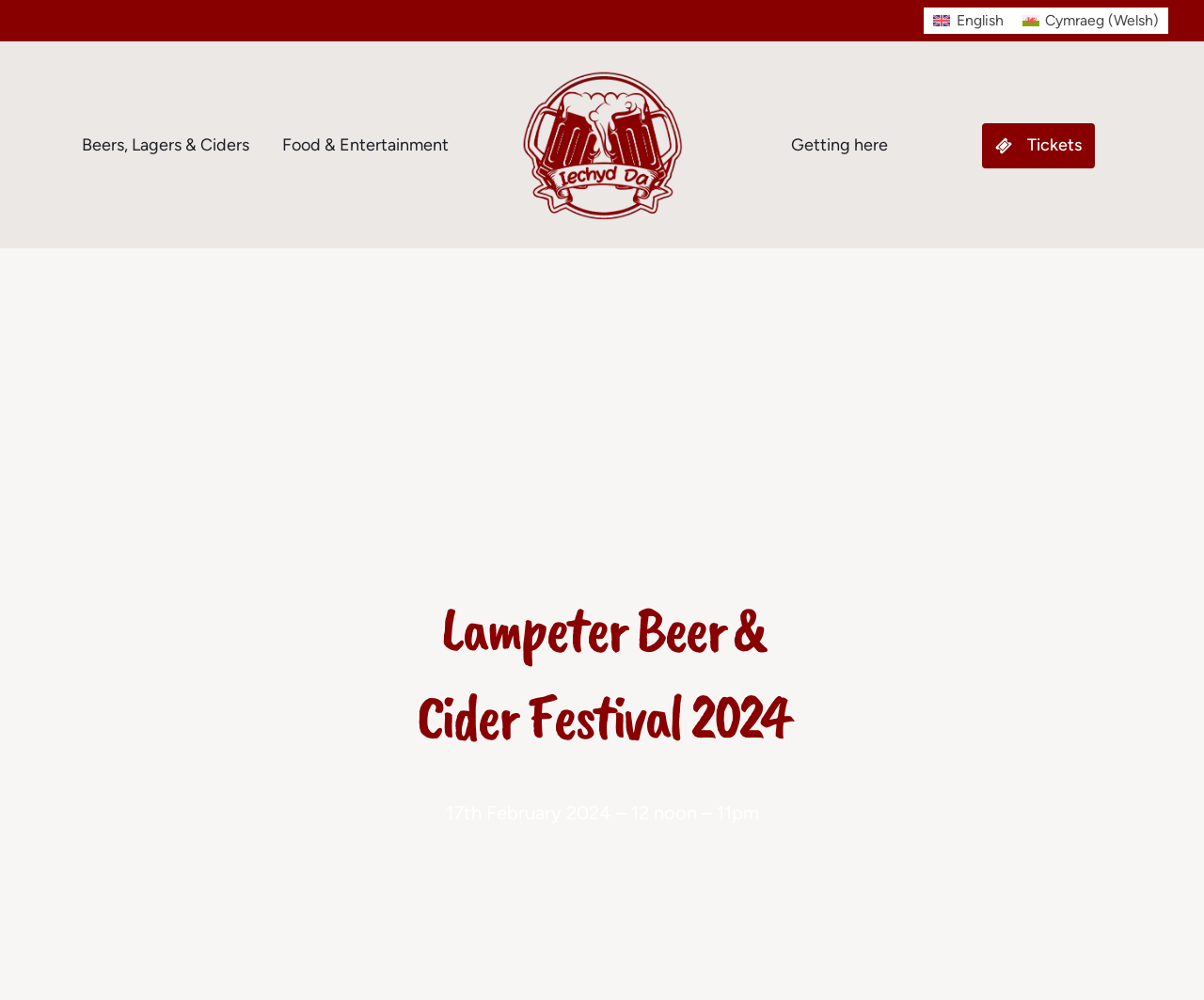Please specify the bounding box coordinates in the format (top-left x, top-left y, bottom-right x, bottom-right y), with all values as floating point numbers between 0 and 1. Identify the bounding box of the UI element described by: Beers, Lagers & Ciders

[0.055, 0.121, 0.22, 0.168]